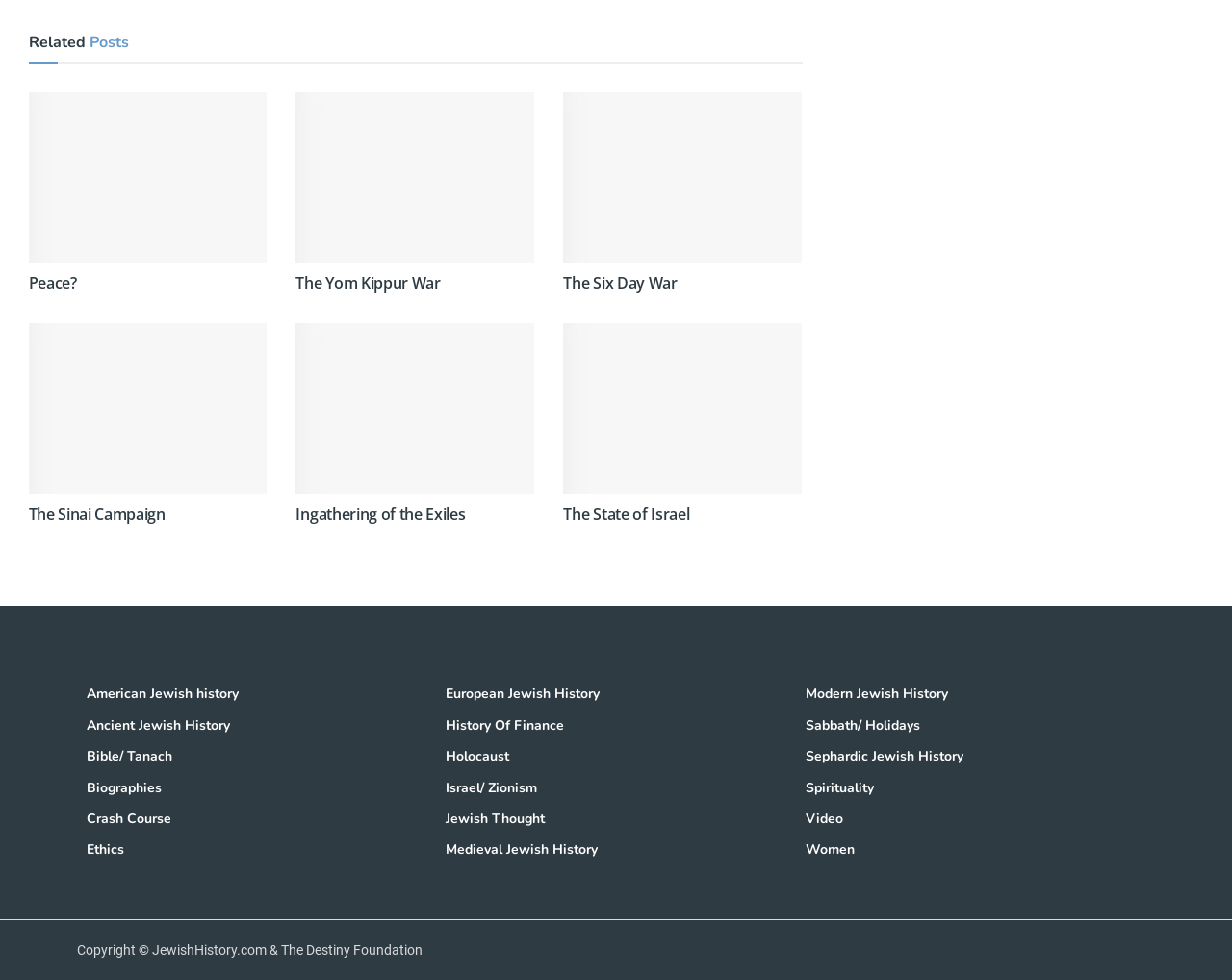Identify the bounding box coordinates of the area that should be clicked in order to complete the given instruction: "Visit 'European Jewish History' page". The bounding box coordinates should be four float numbers between 0 and 1, i.e., [left, top, right, bottom].

[0.362, 0.698, 0.638, 0.72]